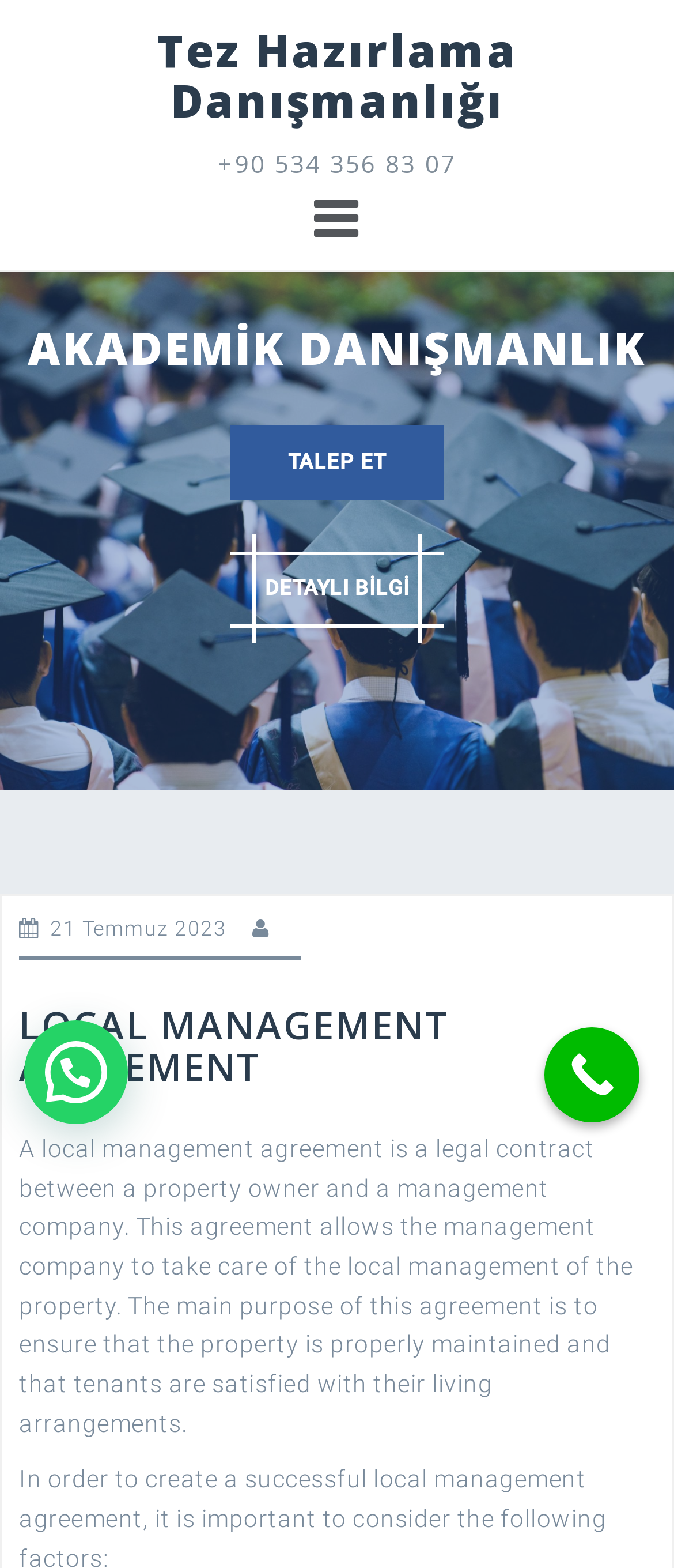What is the date mentioned on the webpage?
From the image, provide a succinct answer in one word or a short phrase.

21 Temmuz 2023